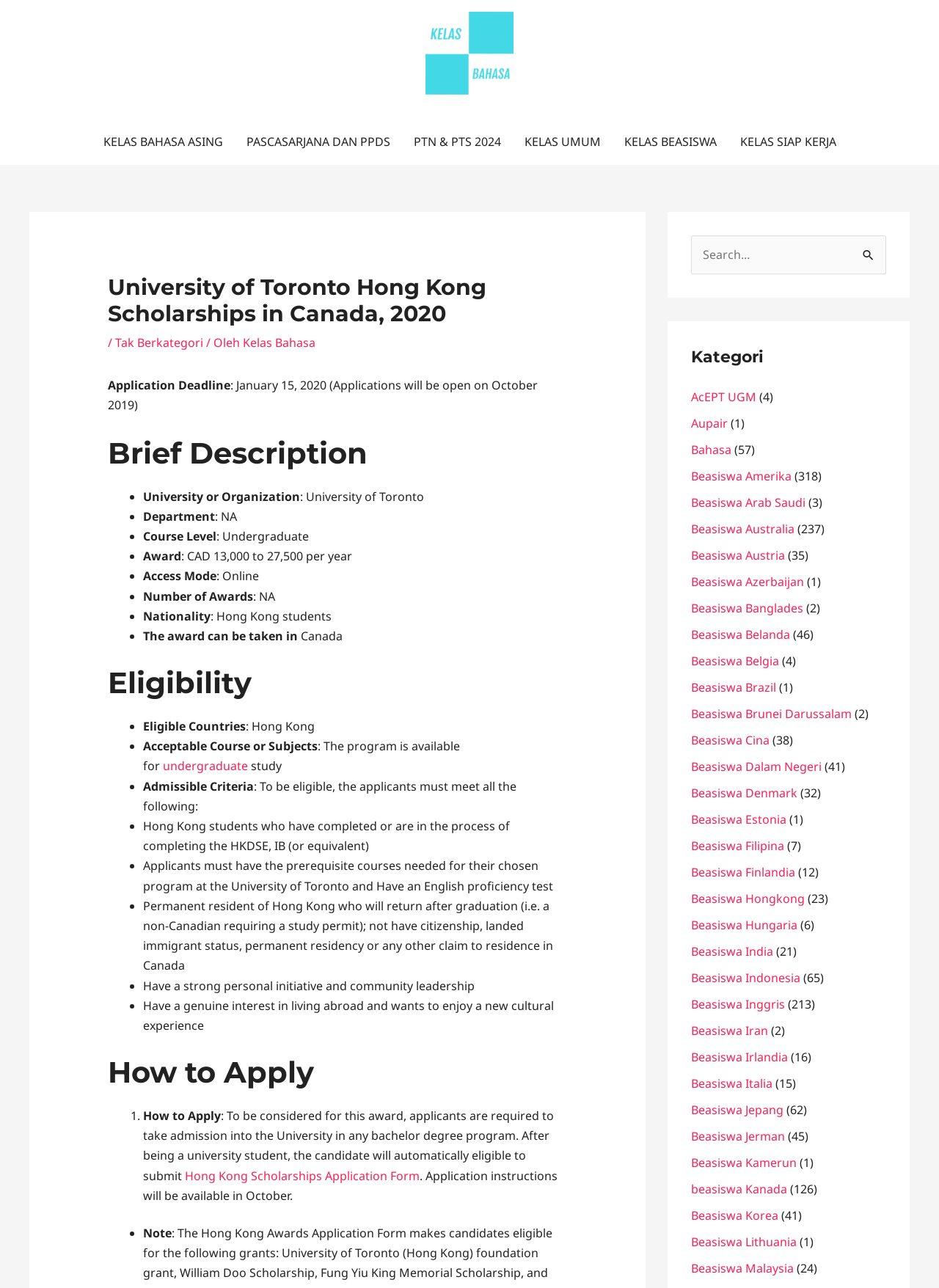Please determine the bounding box coordinates of the element's region to click in order to carry out the following instruction: "Apply for Hong Kong Scholarships". The coordinates should be four float numbers between 0 and 1, i.e., [left, top, right, bottom].

[0.197, 0.906, 0.447, 0.919]